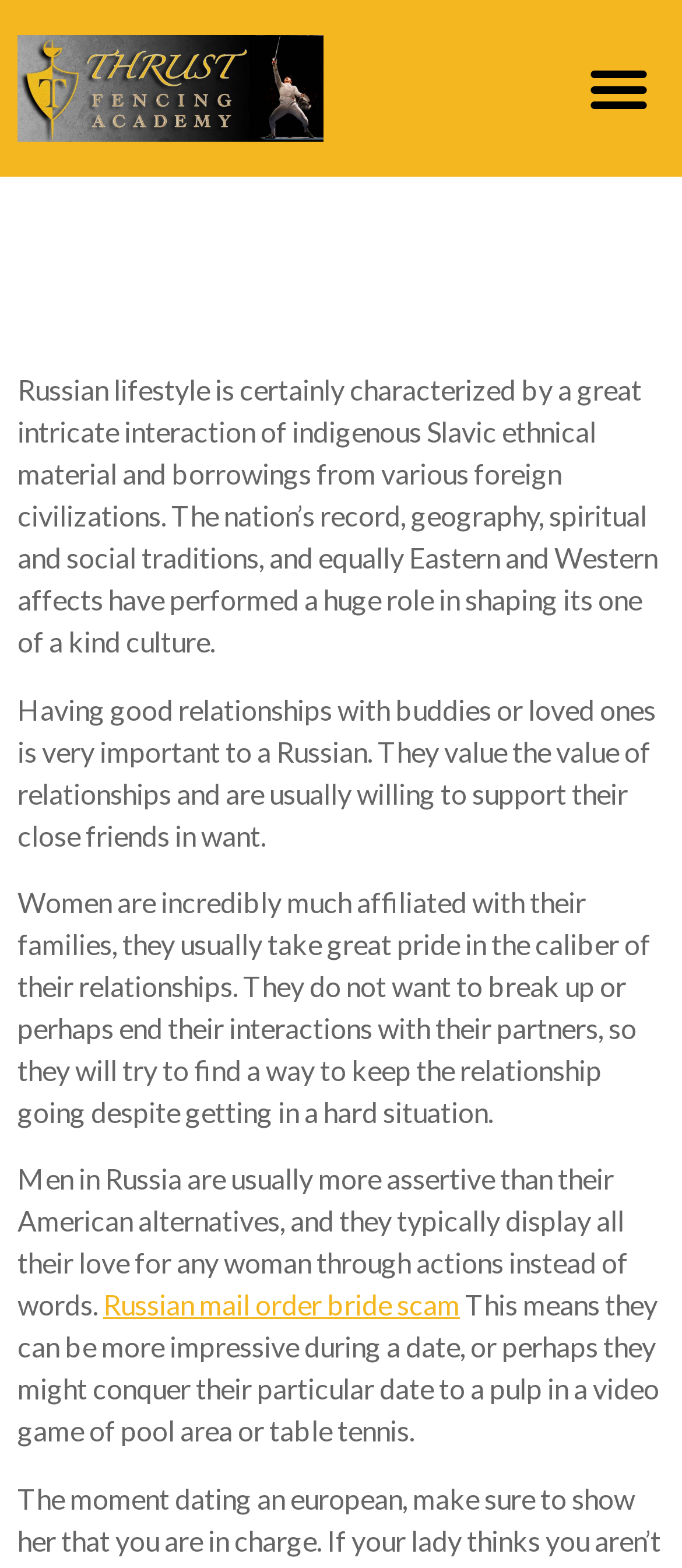Based on the image, provide a detailed and complete answer to the question: 
What is the importance of relationships in Russian culture?

According to the static text element, having good relationships with friends or loved ones is very important to a Russian, and they value the quality of their relationships, which indicates that relationships play a significant role in Russian culture.